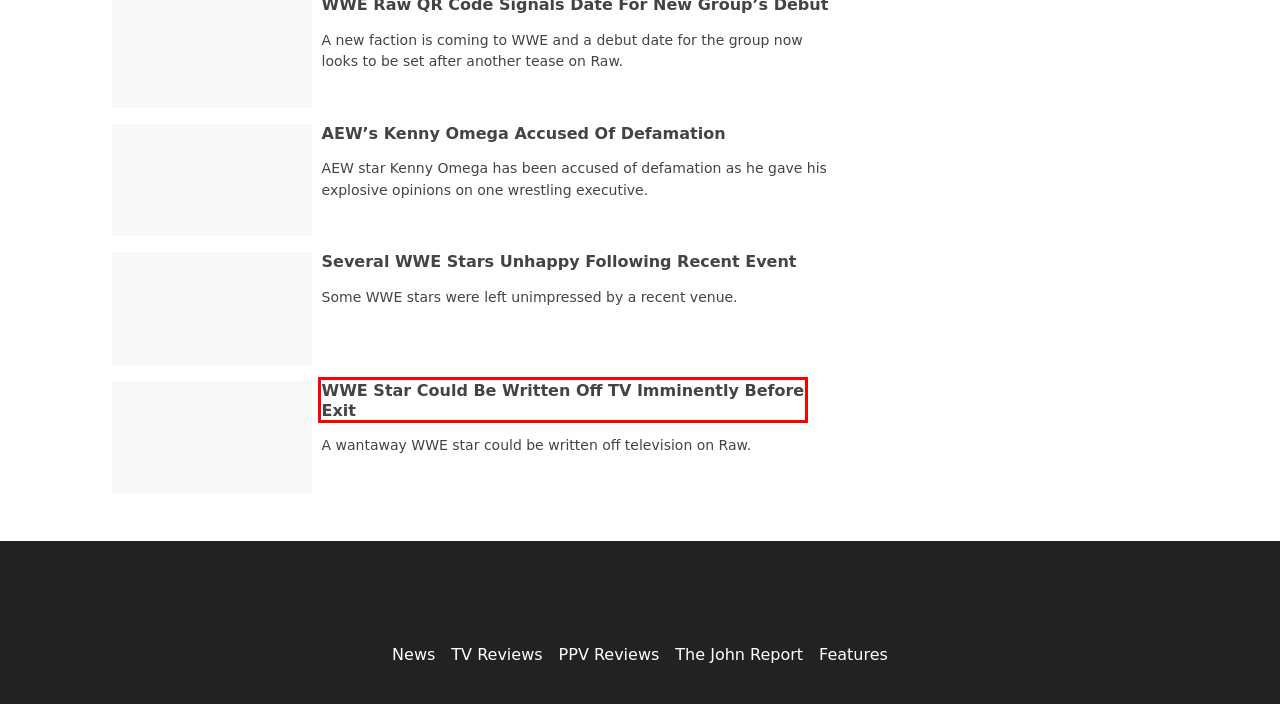Observe the provided screenshot of a webpage that has a red rectangle bounding box. Determine the webpage description that best matches the new webpage after clicking the element inside the red bounding box. Here are the candidates:
A. Nic Nemeth Feels Fortunate To Have Worked With This Rising WWE Star
B. WWE Star Could Be Written Off TV Imminently Before Exit – TJR Wrestling
C. The John Report, Reviews by John Canton – TJR Wrestling
D. AEW's Kenny Omega Accused Of Defamation – TJR Wrestling
E. TJR Wrestling – Wrestling PPV Reviews, TV reviews and News
F. Ric Flair Names Three People Who Killed WCW – TJR Wrestling
G. Damian Clarke, author at TJR Wrestling
H. Wrestling PPV Reviews – TJR Wrestling

B